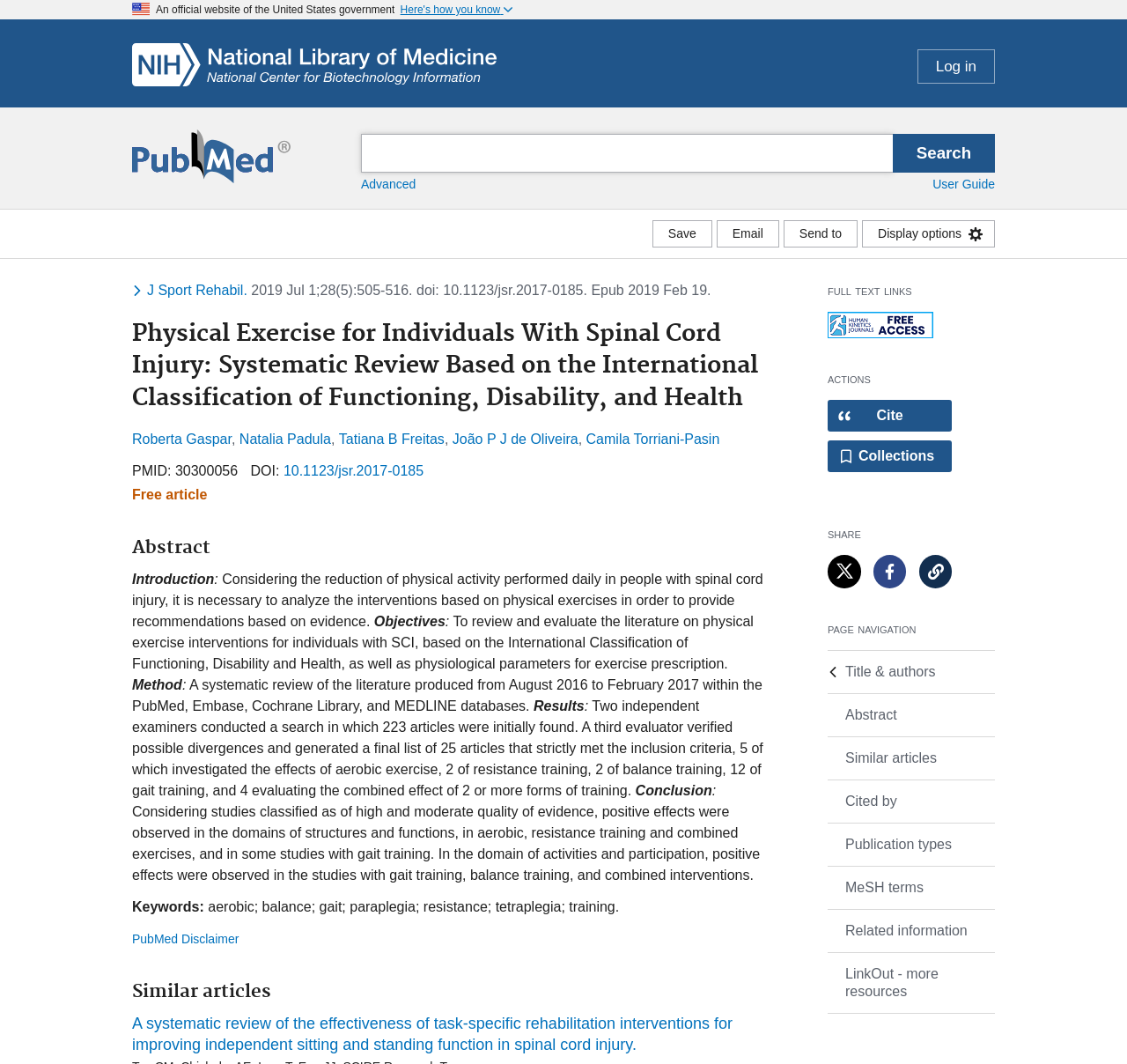What is the function of the 'Cite' button?
Using the image as a reference, answer the question with a short word or phrase.

To open dialog with citation text